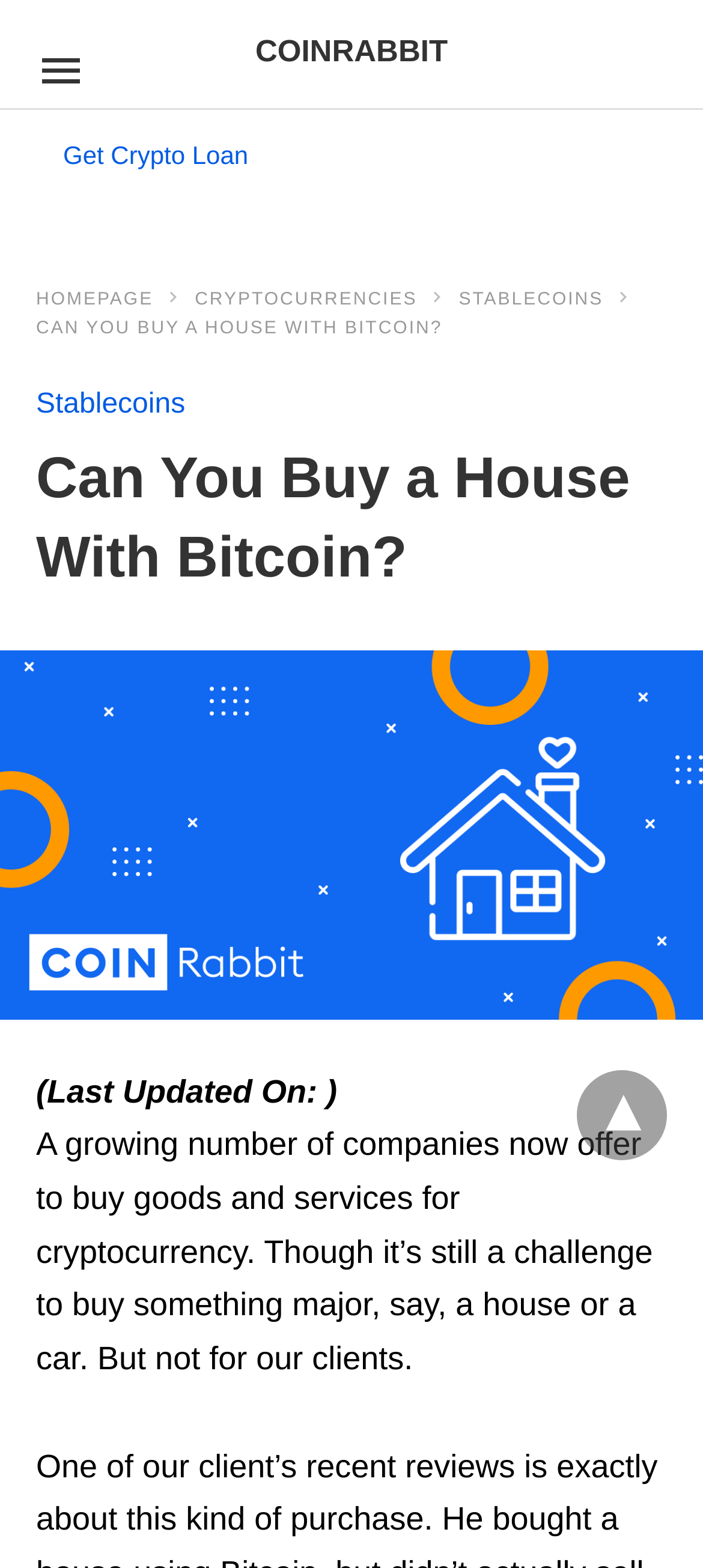Please answer the following query using a single word or phrase: 
What type of image is displayed on the webpage?

A house